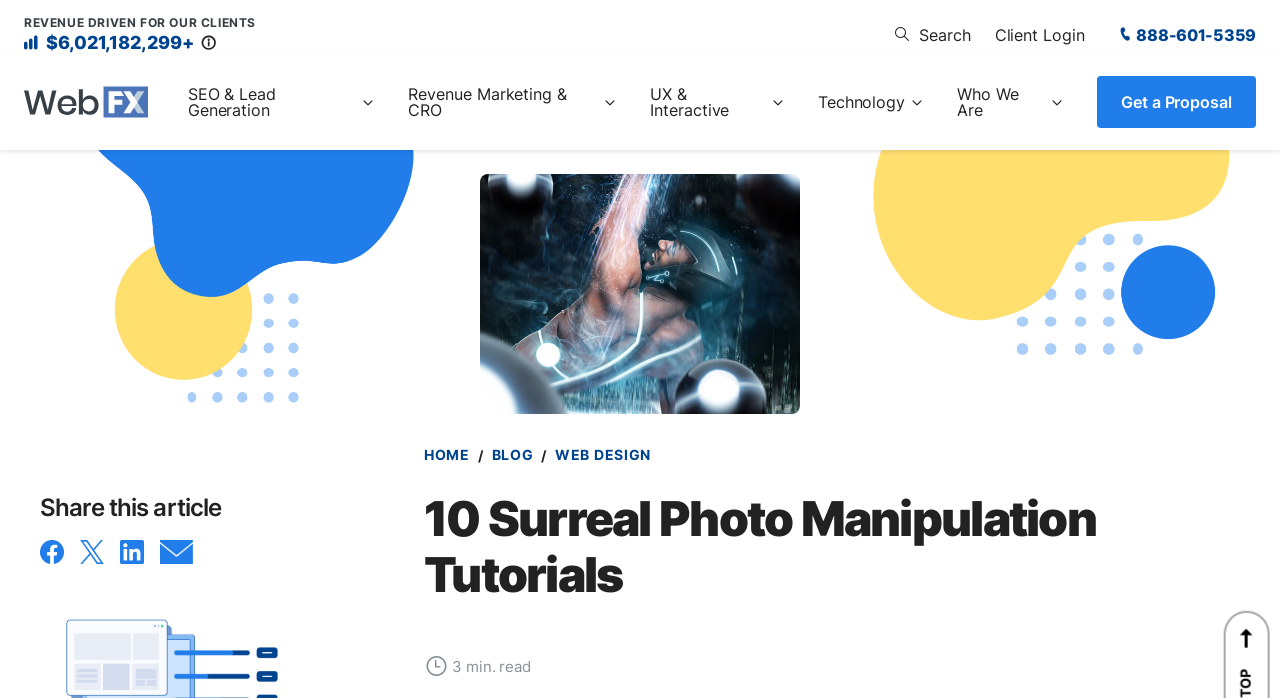Identify the bounding box of the HTML element described here: "Get a Proposal". Provide the coordinates as four float numbers between 0 and 1: [left, top, right, bottom].

[0.857, 0.109, 0.981, 0.183]